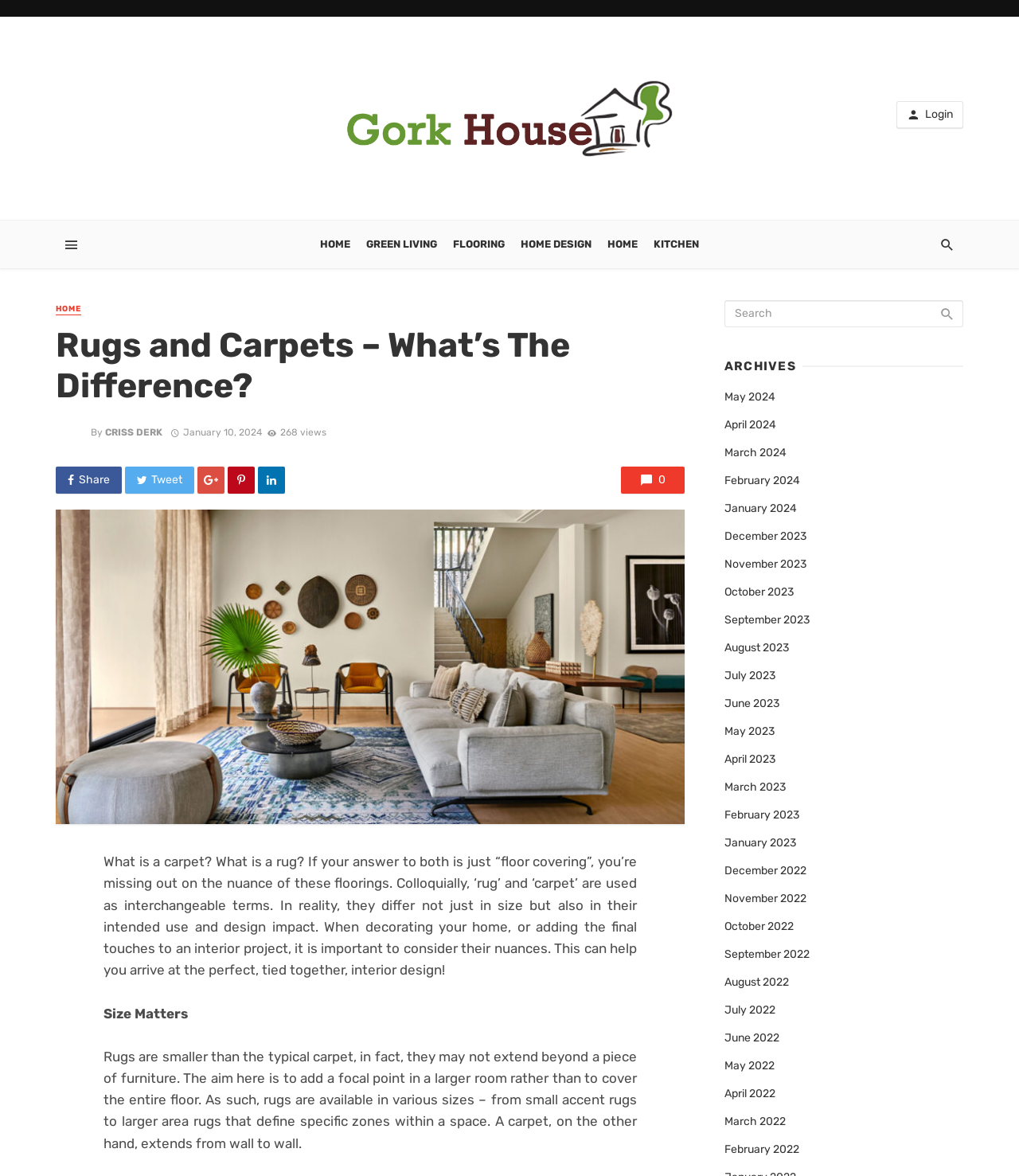Could you specify the bounding box coordinates for the clickable section to complete the following instruction: "Click the logo"?

[0.283, 0.095, 0.717, 0.106]